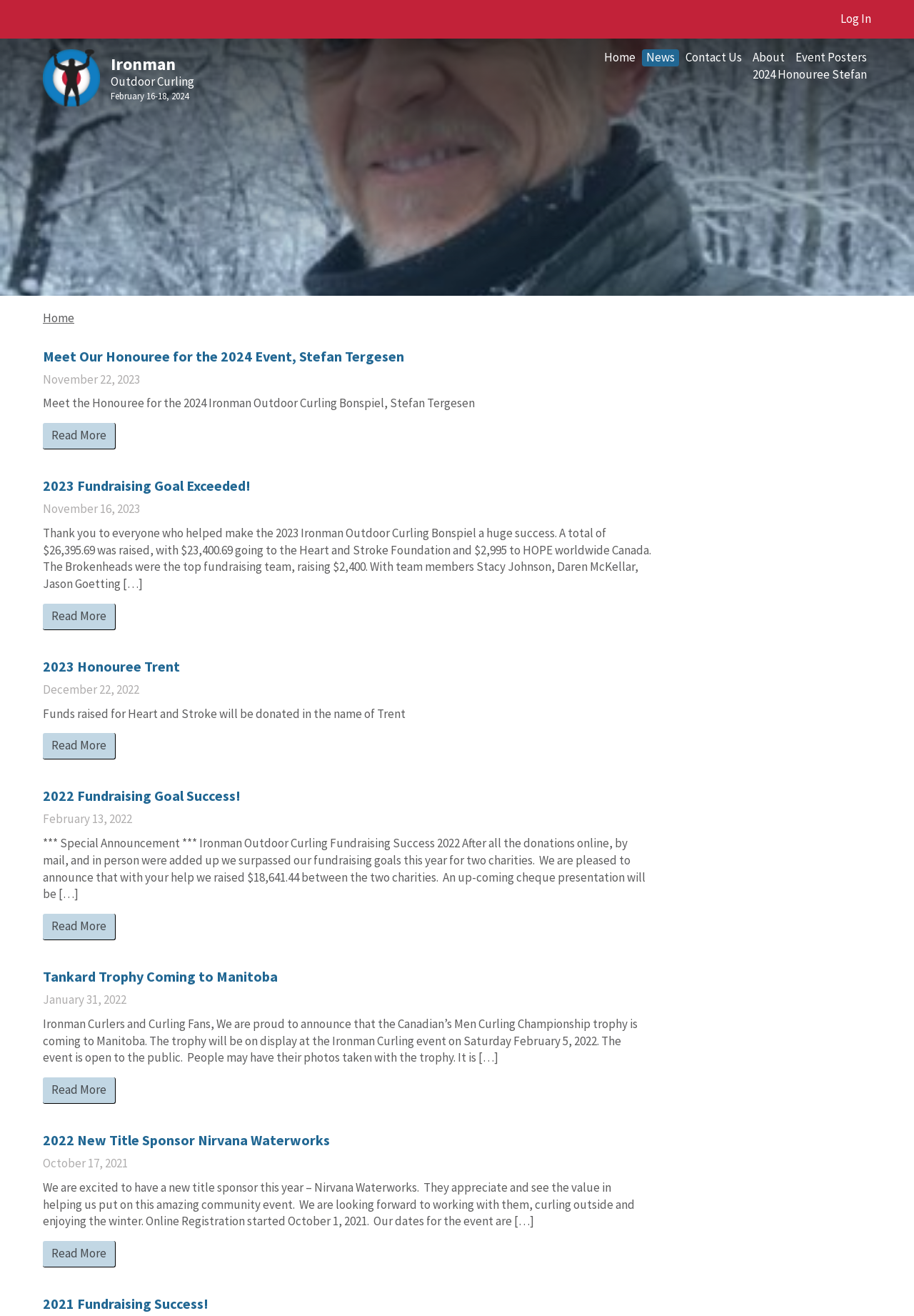Respond to the question below with a single word or phrase: How many links are in the top navigation menu?

6